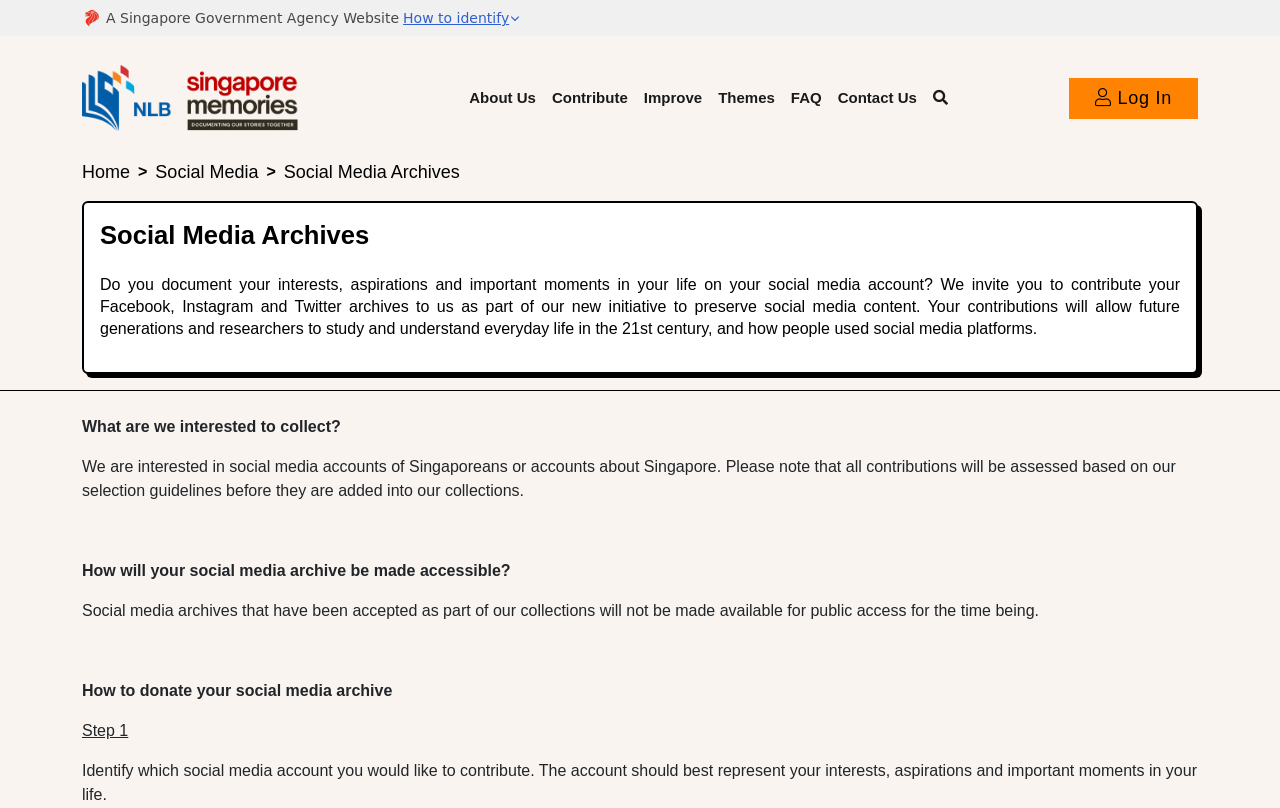Determine the coordinates of the bounding box for the clickable area needed to execute this instruction: "Learn about 'Social Media Archives'".

[0.078, 0.274, 0.289, 0.308]